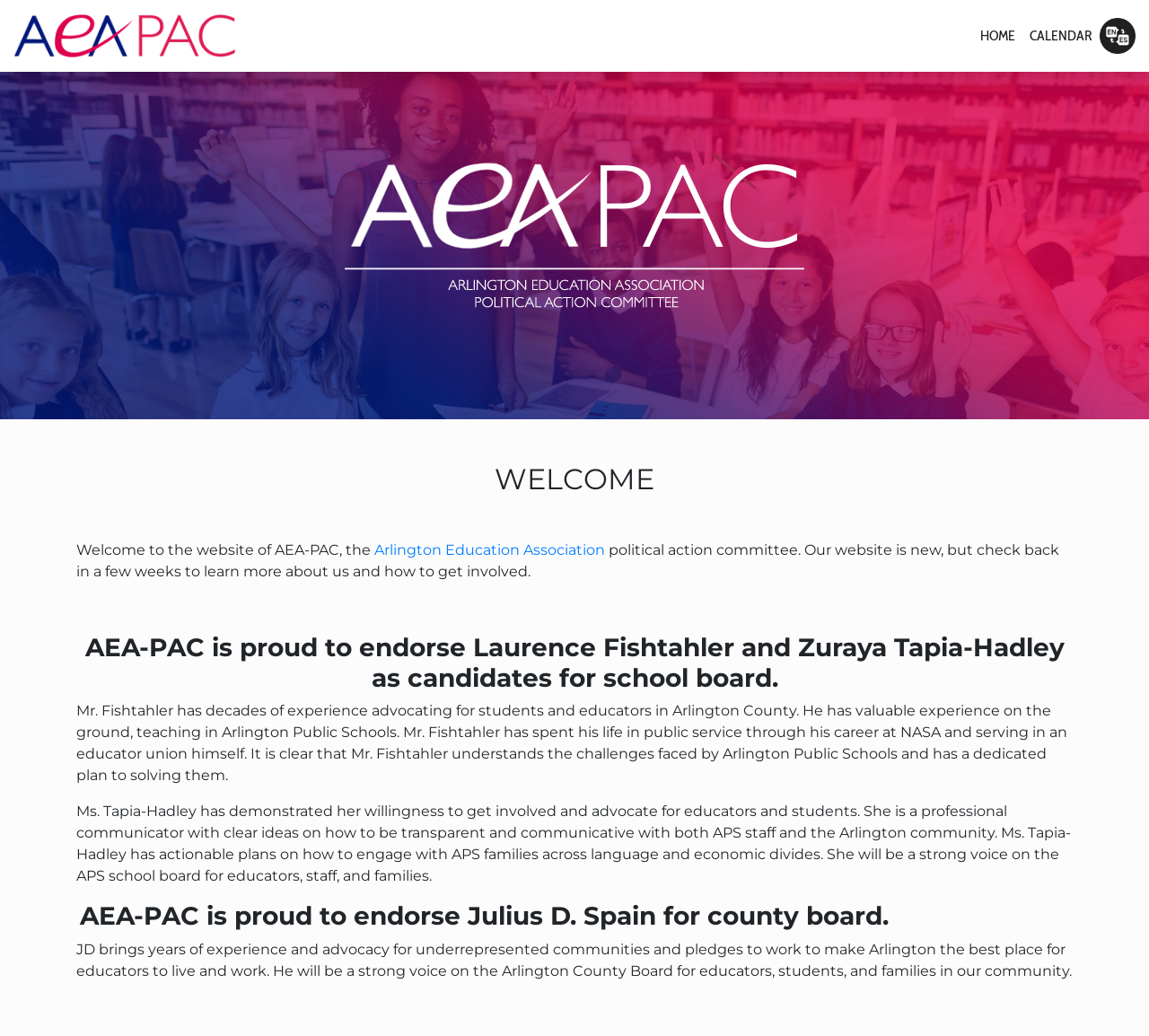Please locate the UI element described by "Calendar" and provide its bounding box coordinates.

[0.89, 0.024, 0.957, 0.045]